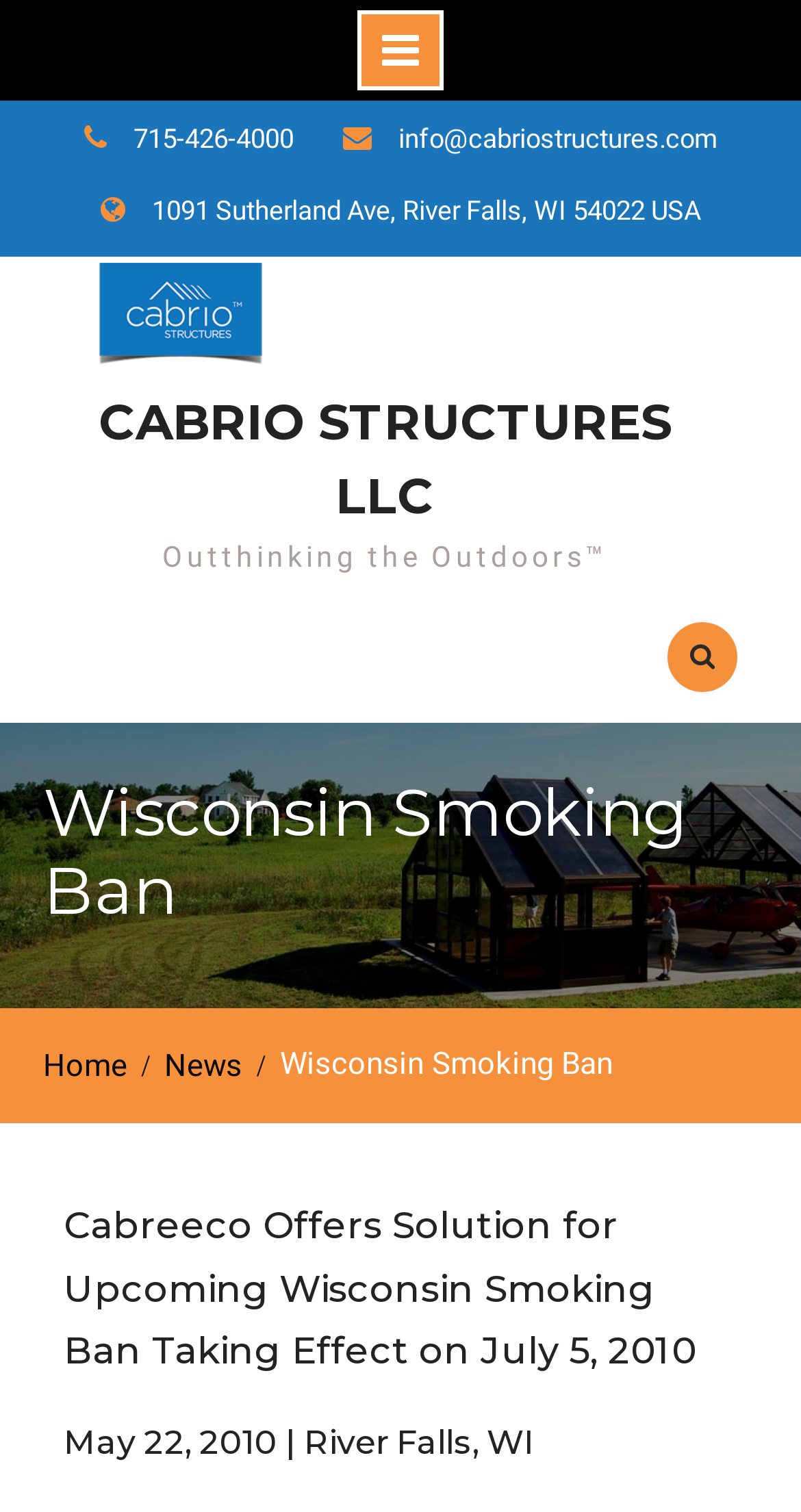Given the following UI element description: "info@cabriostructures.com", find the bounding box coordinates in the webpage screenshot.

[0.497, 0.077, 0.895, 0.108]